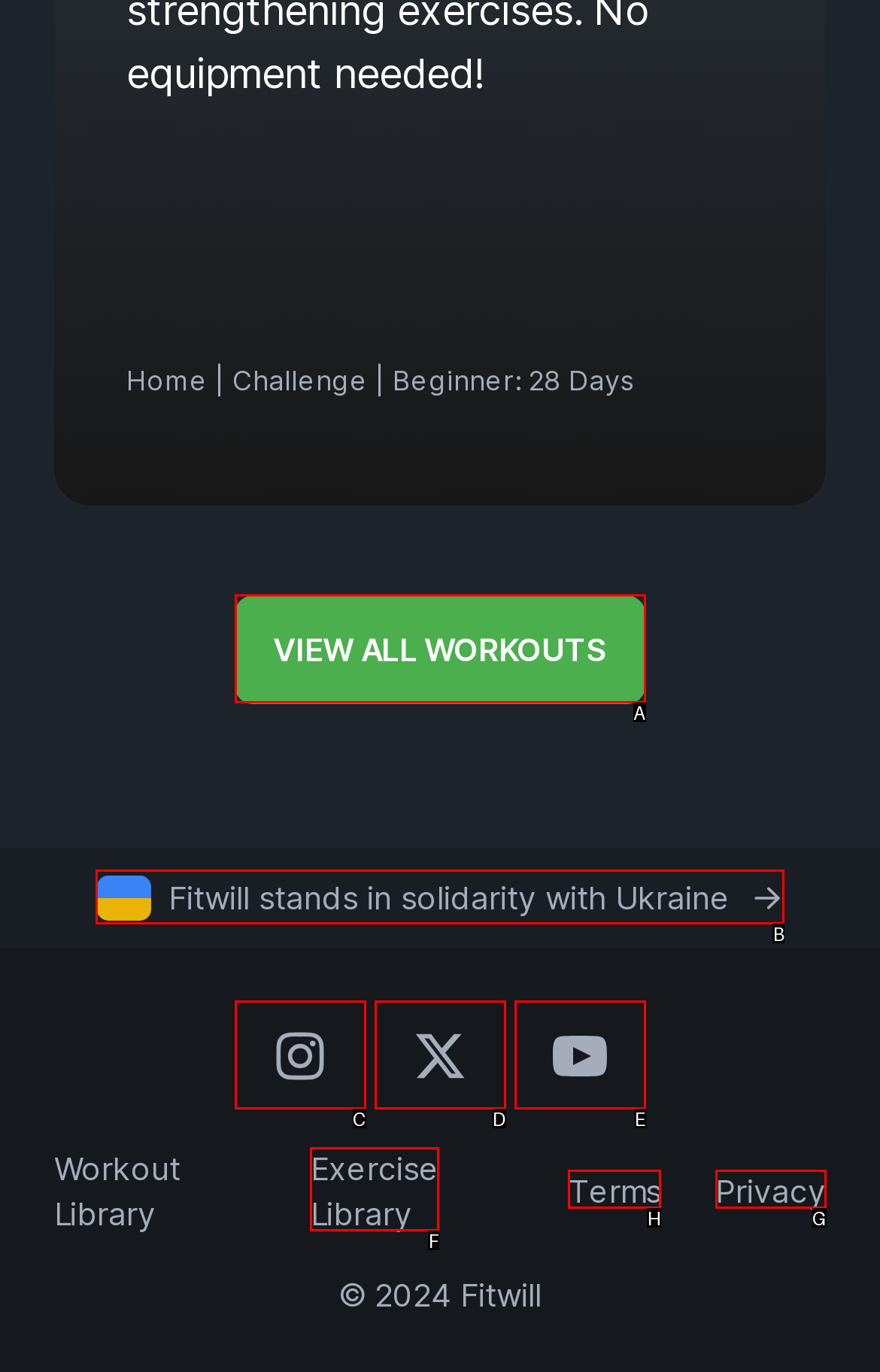Determine which HTML element to click to execute the following task: Check terms and conditions Answer with the letter of the selected option.

H